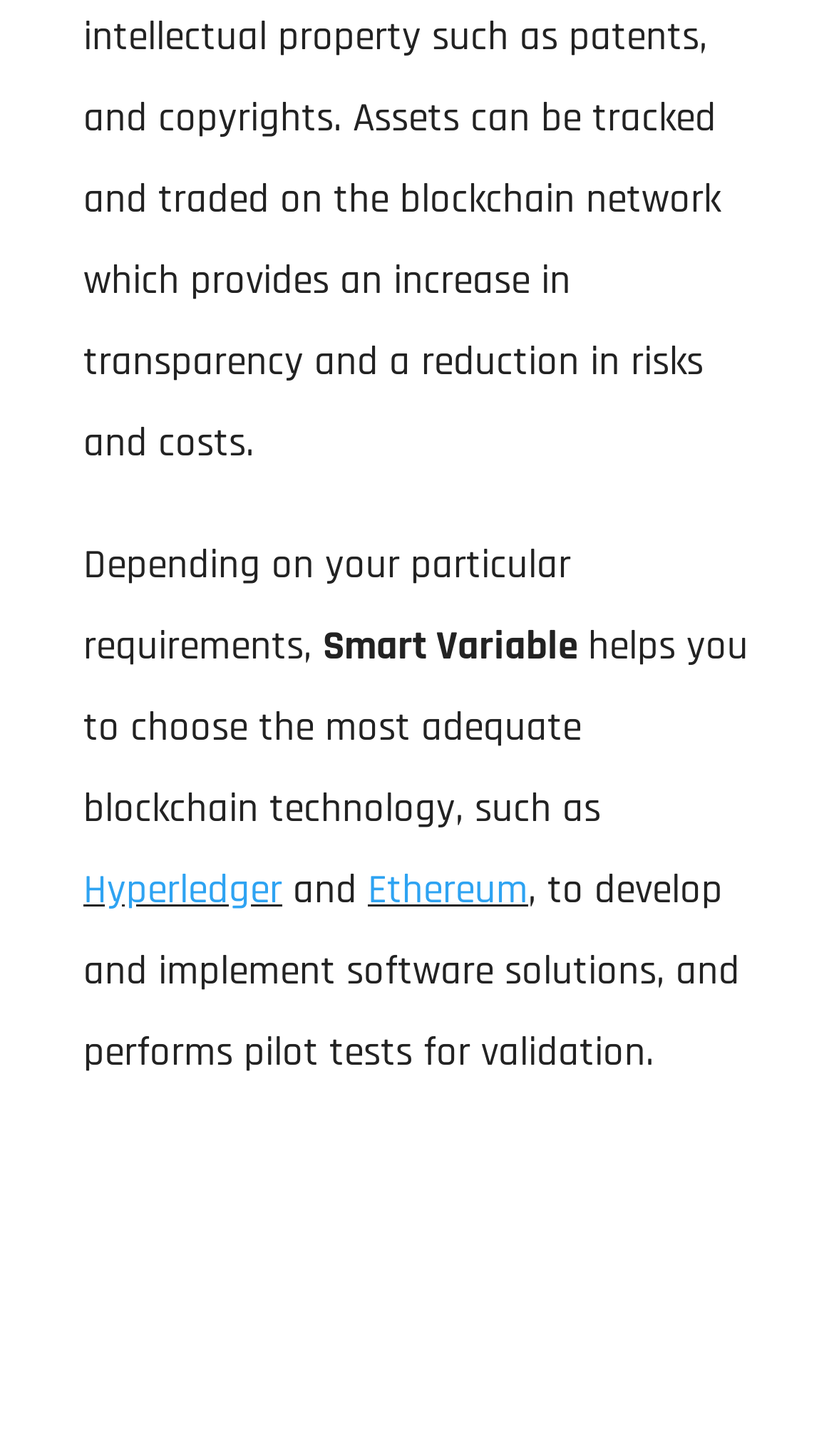What does Smart Variable do?
Provide a detailed and well-explained answer to the question.

According to the webpage, Smart Variable not only helps users choose the most adequate blockchain technology but also develops and implements software solutions, and performs pilot tests for validation.